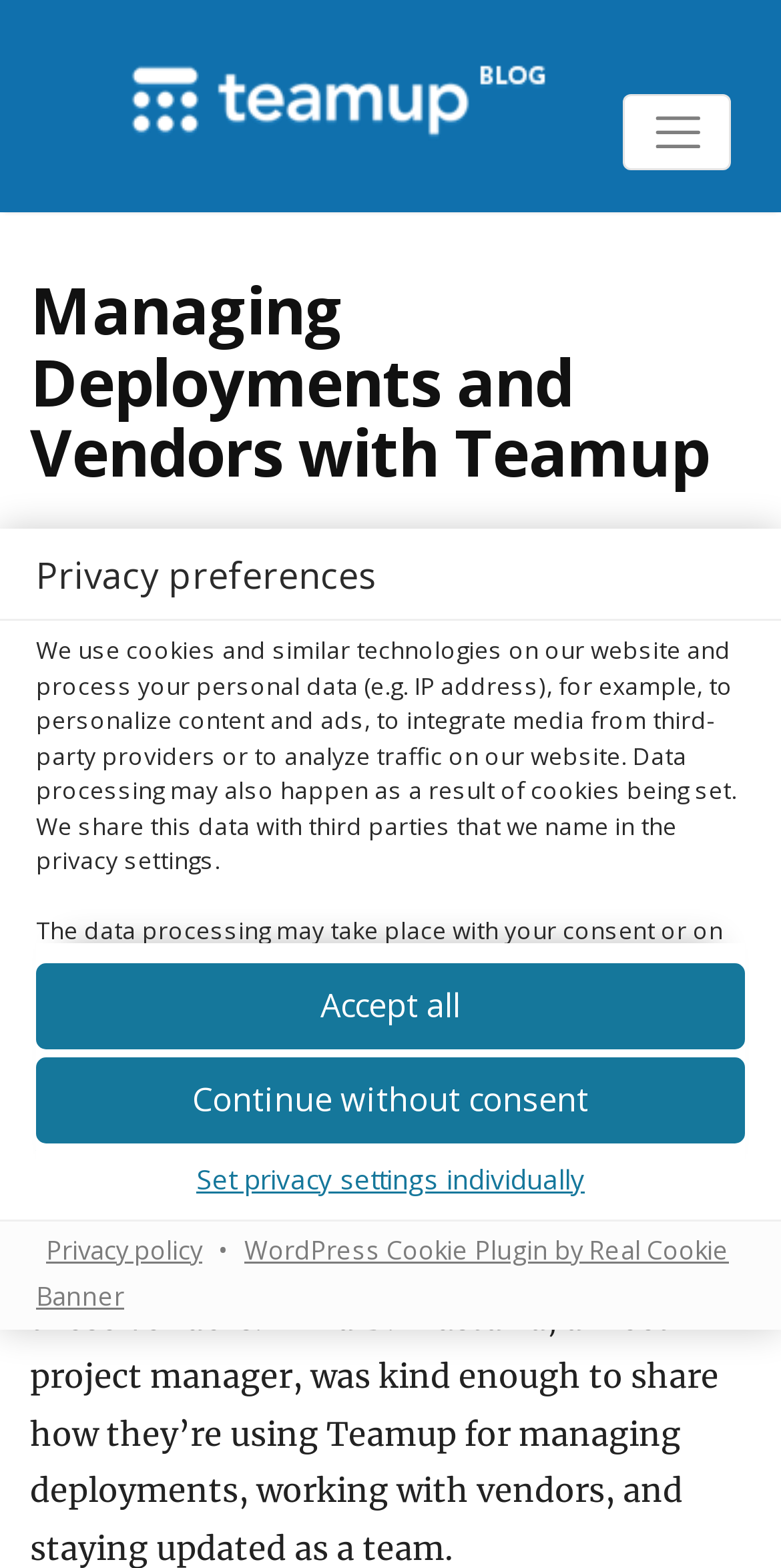What is the purpose of the button 'Toggle navigation'?
Please elaborate on the answer to the question with detailed information.

I inferred the purpose of the button by its text 'Toggle navigation' and its location at the top right corner of the webpage, which is a common location for navigation menus.